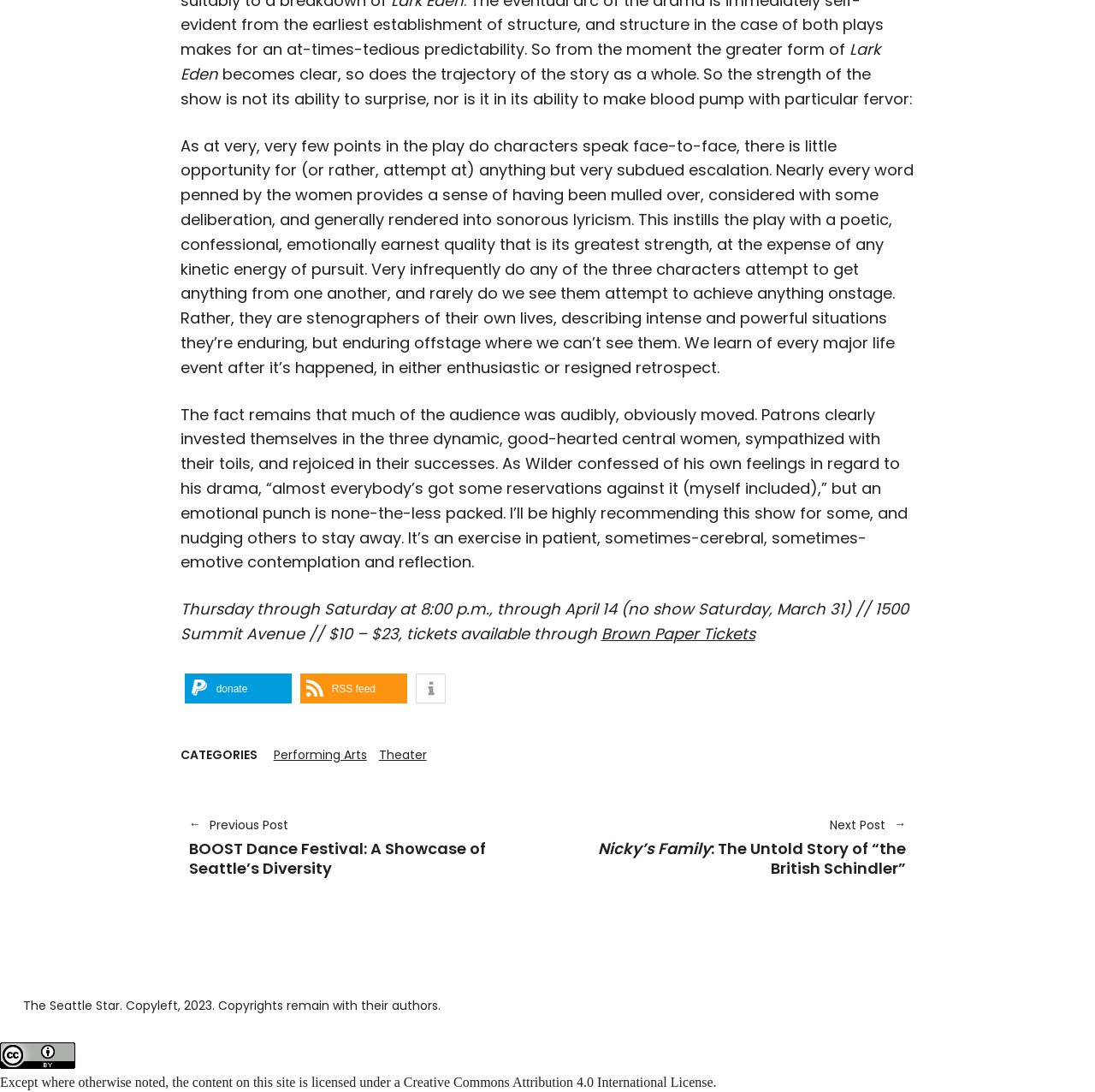What is the topic of the article? Please answer the question using a single word or phrase based on the image.

Theater review